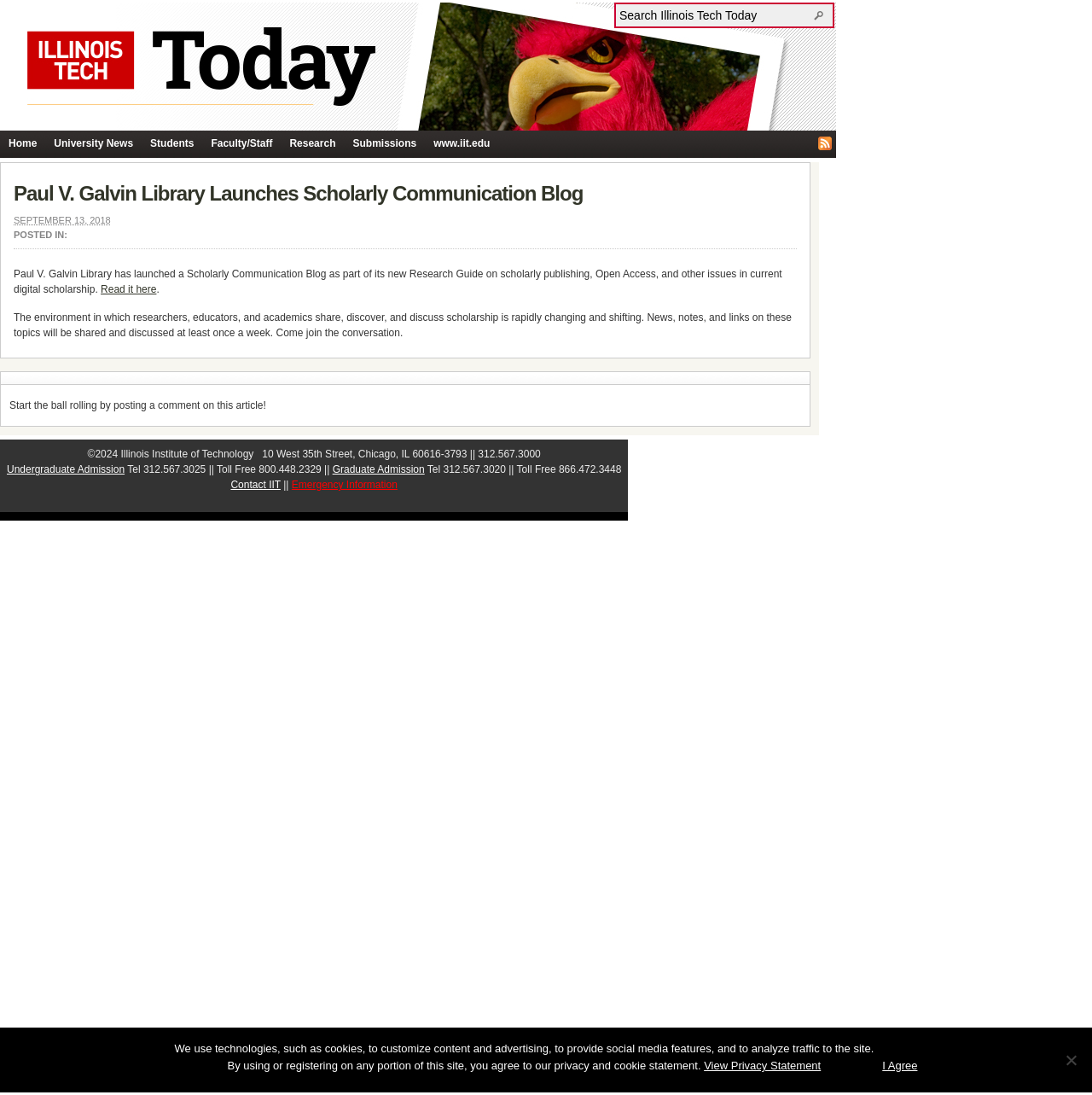Please provide the bounding box coordinates for the element that needs to be clicked to perform the instruction: "Search Illinois Tech Today". The coordinates must consist of four float numbers between 0 and 1, formatted as [left, top, right, bottom].

[0.567, 0.008, 0.744, 0.02]